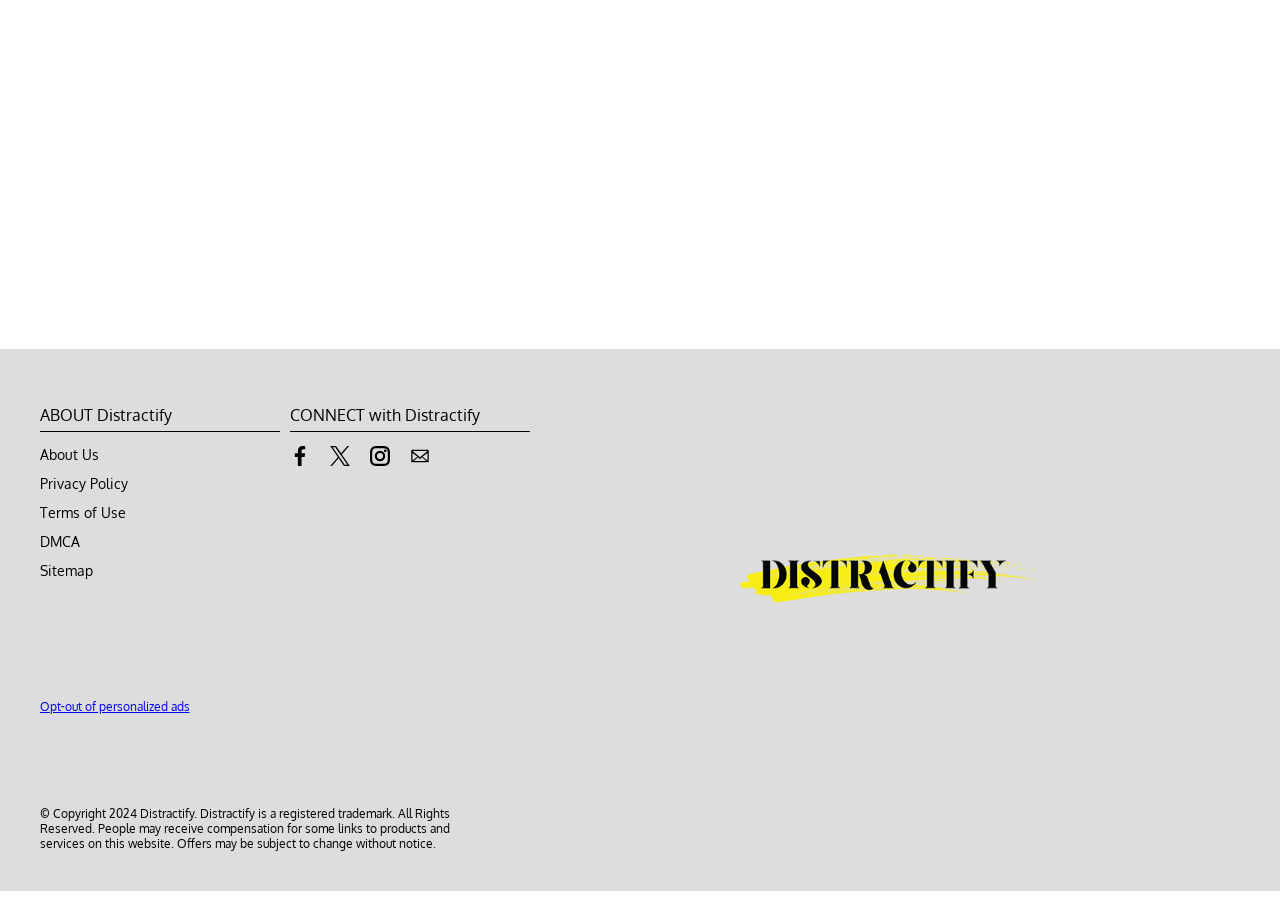Identify the bounding box coordinates for the element you need to click to achieve the following task: "Go to Sitemap". The coordinates must be four float values ranging from 0 to 1, formatted as [left, top, right, bottom].

[0.031, 0.623, 0.073, 0.642]